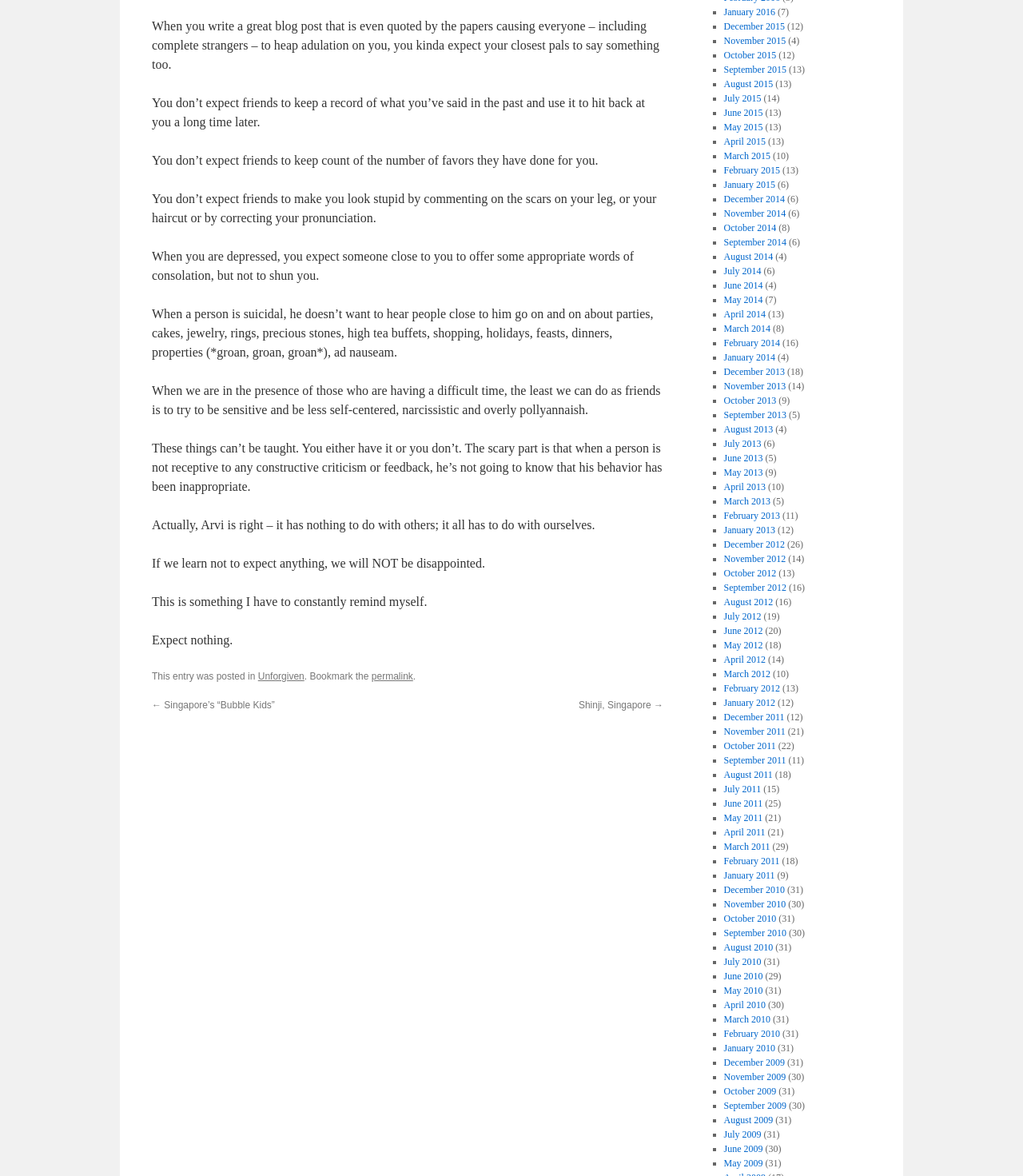What is the category of the blog post?
Look at the image and respond with a single word or a short phrase.

Unforgiven